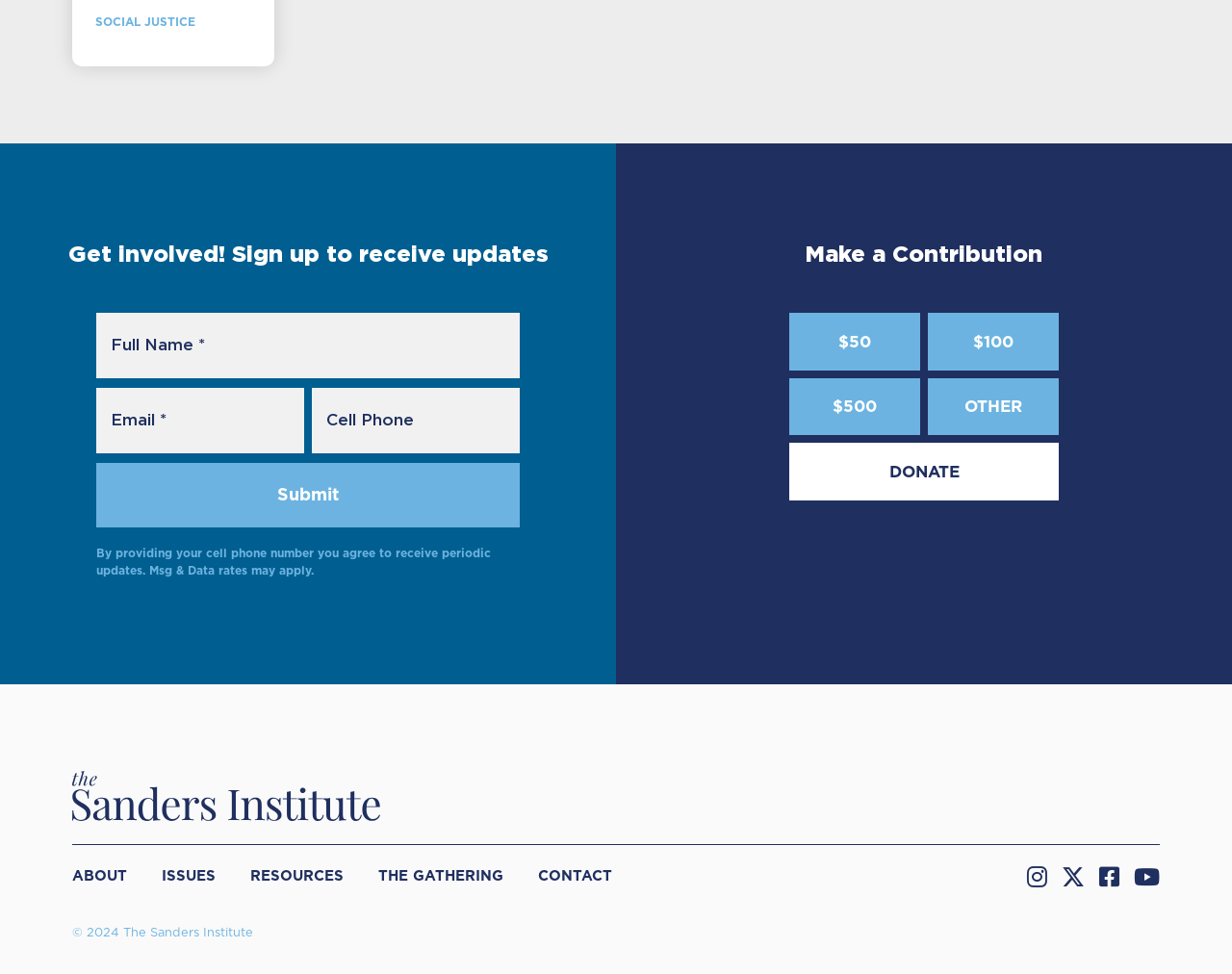Respond to the question below with a single word or phrase:
How many social media links are provided?

4